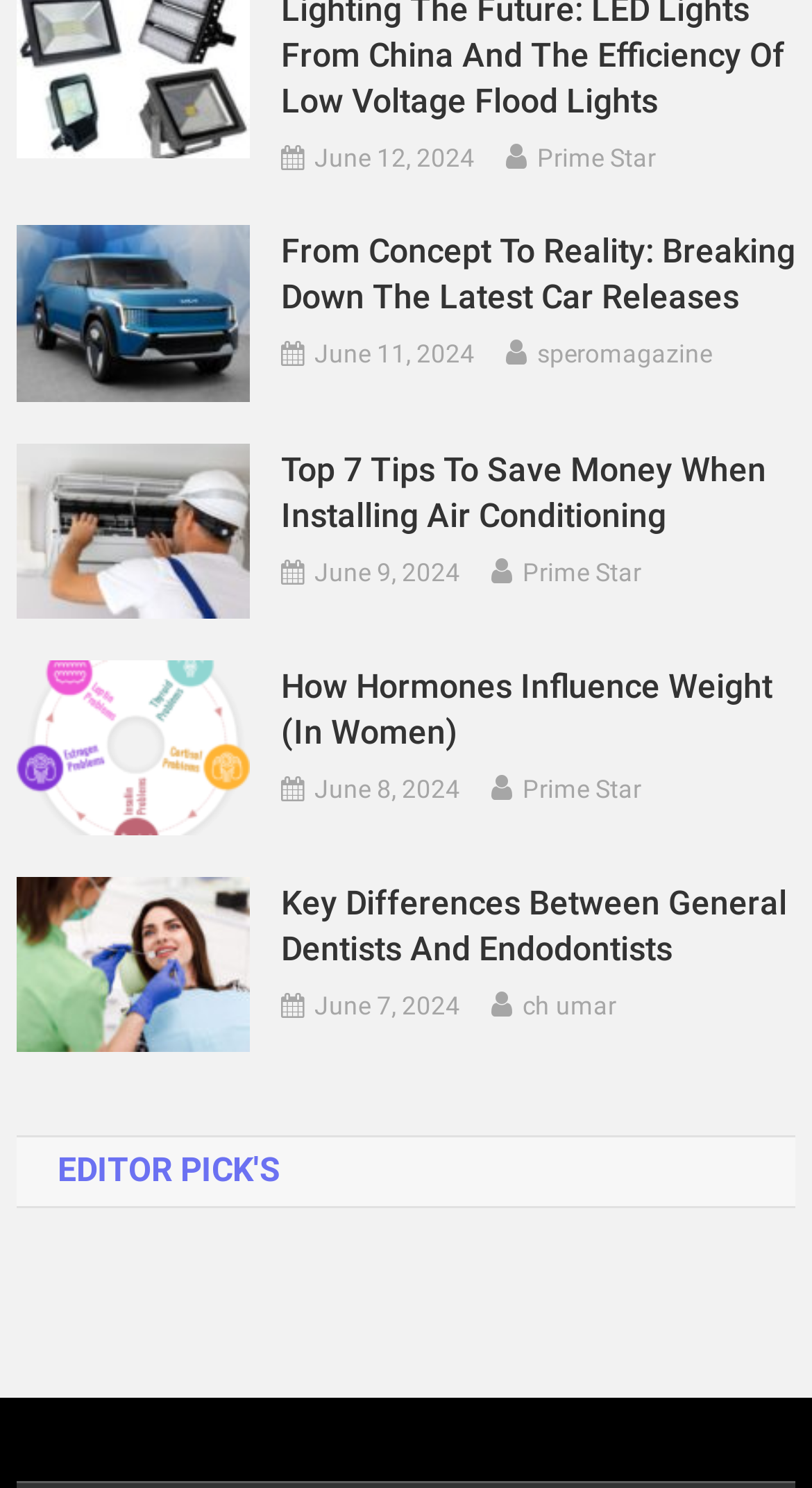Provide the bounding box coordinates for the UI element described in this sentence: "June 9, 2024". The coordinates should be four float values between 0 and 1, i.e., [left, top, right, bottom].

[0.387, 0.37, 0.567, 0.401]